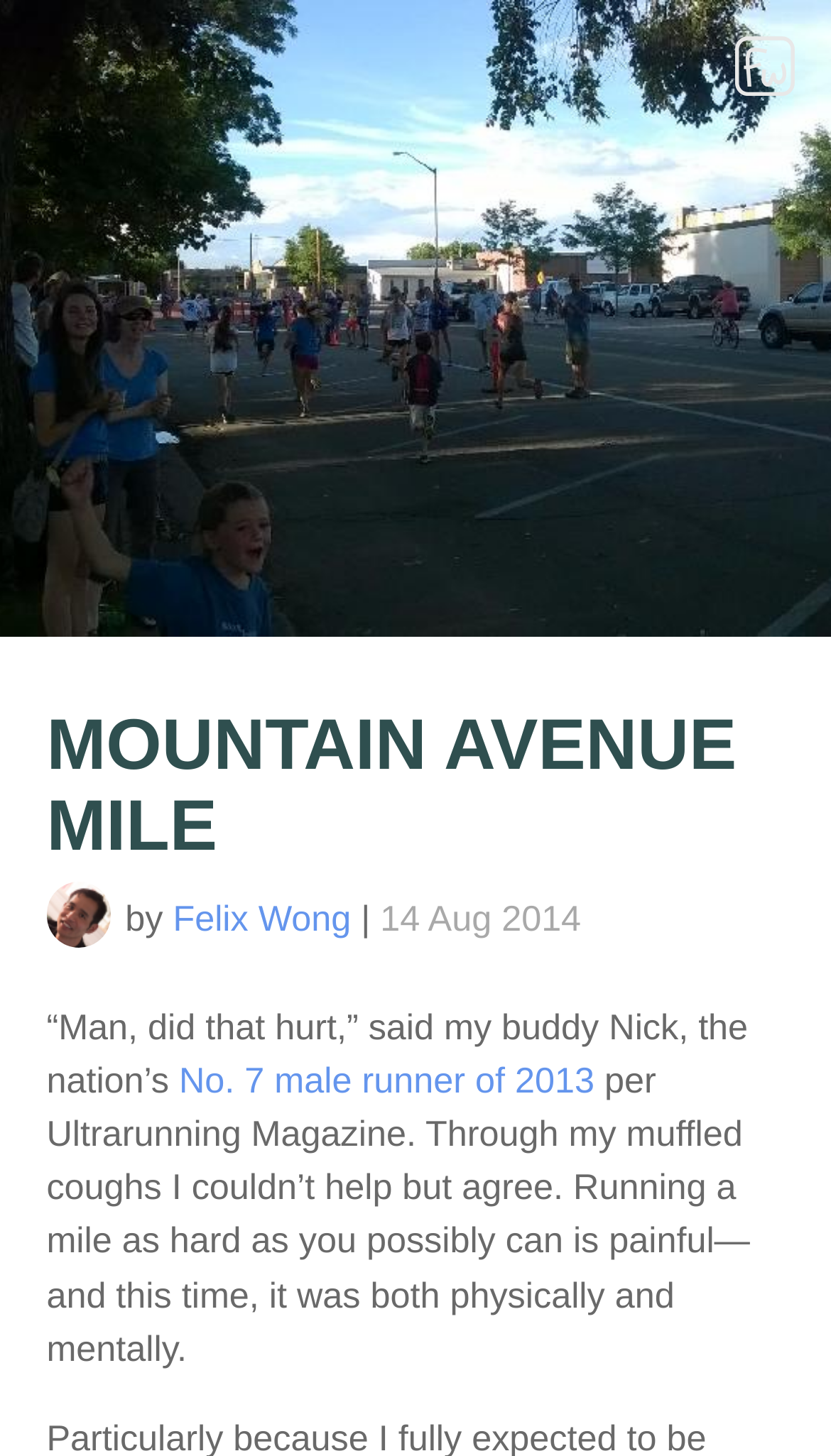Identify the webpage's primary heading and generate its text.

MOUNTAIN AVENUE MILE